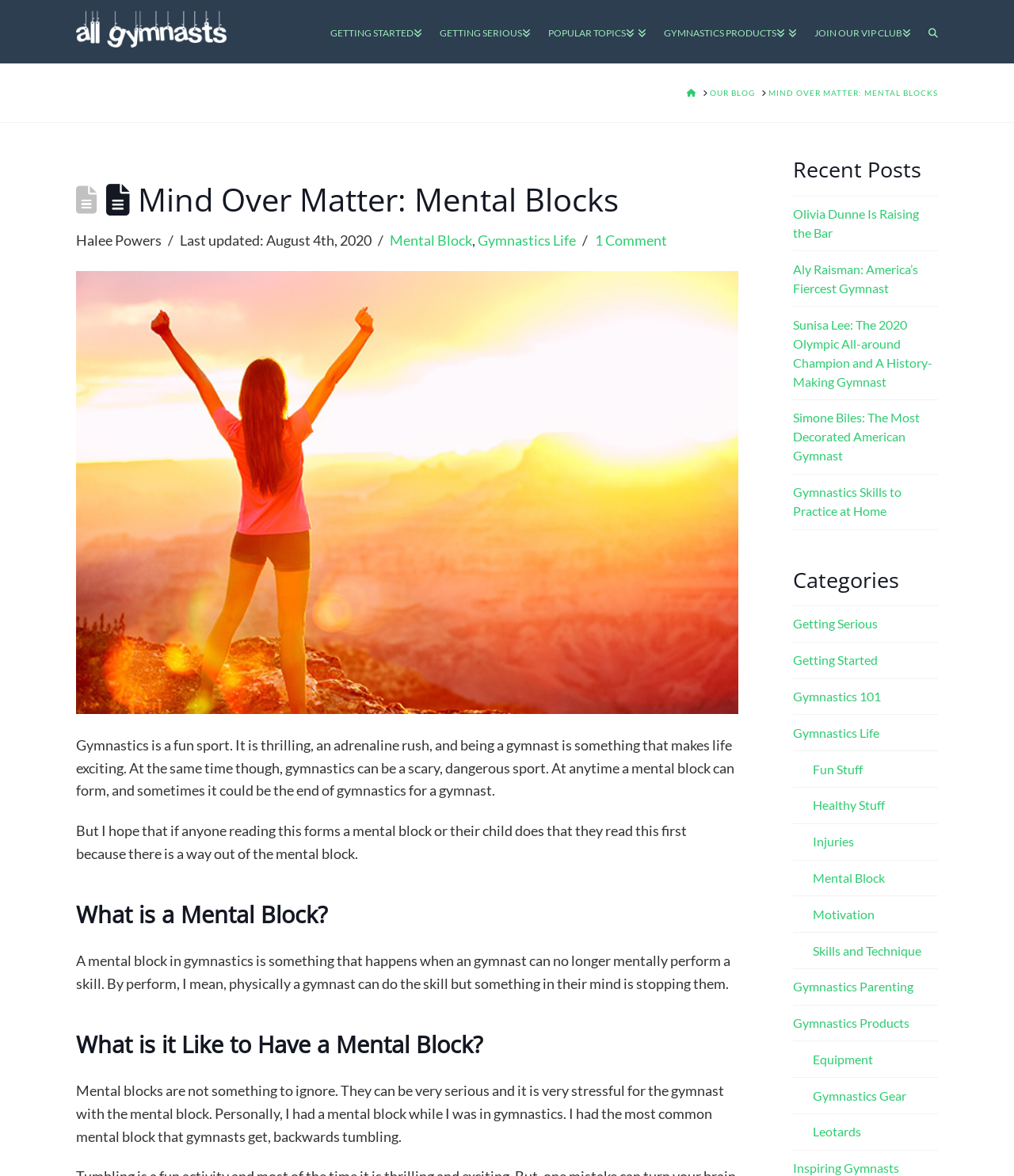Find the bounding box coordinates of the element I should click to carry out the following instruction: "View recent posts".

[0.782, 0.134, 0.925, 0.154]